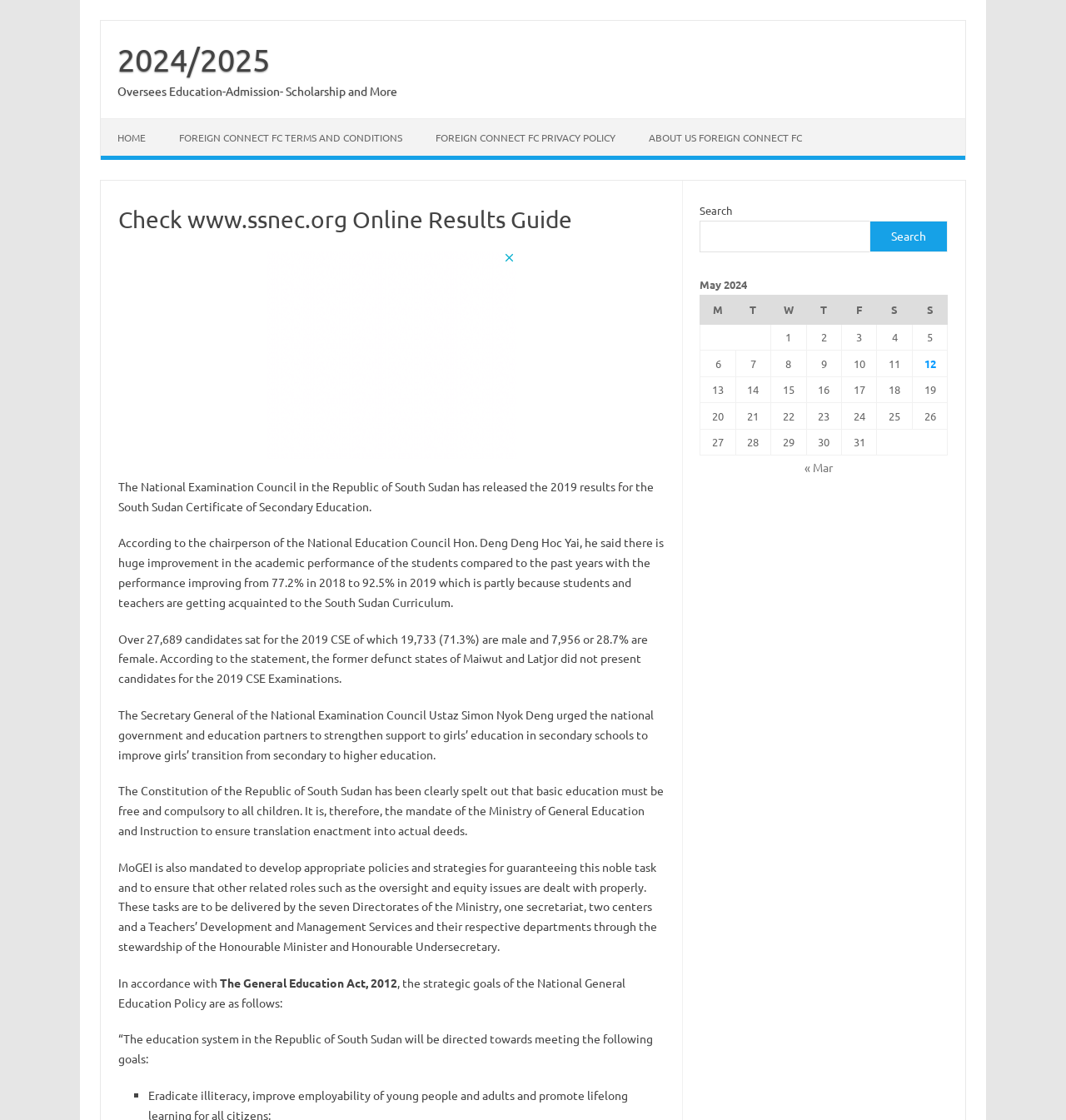Locate the bounding box coordinates of the clickable element to fulfill the following instruction: "View May 2024 calendar". Provide the coordinates as four float numbers between 0 and 1 in the format [left, top, right, bottom].

[0.657, 0.245, 0.889, 0.407]